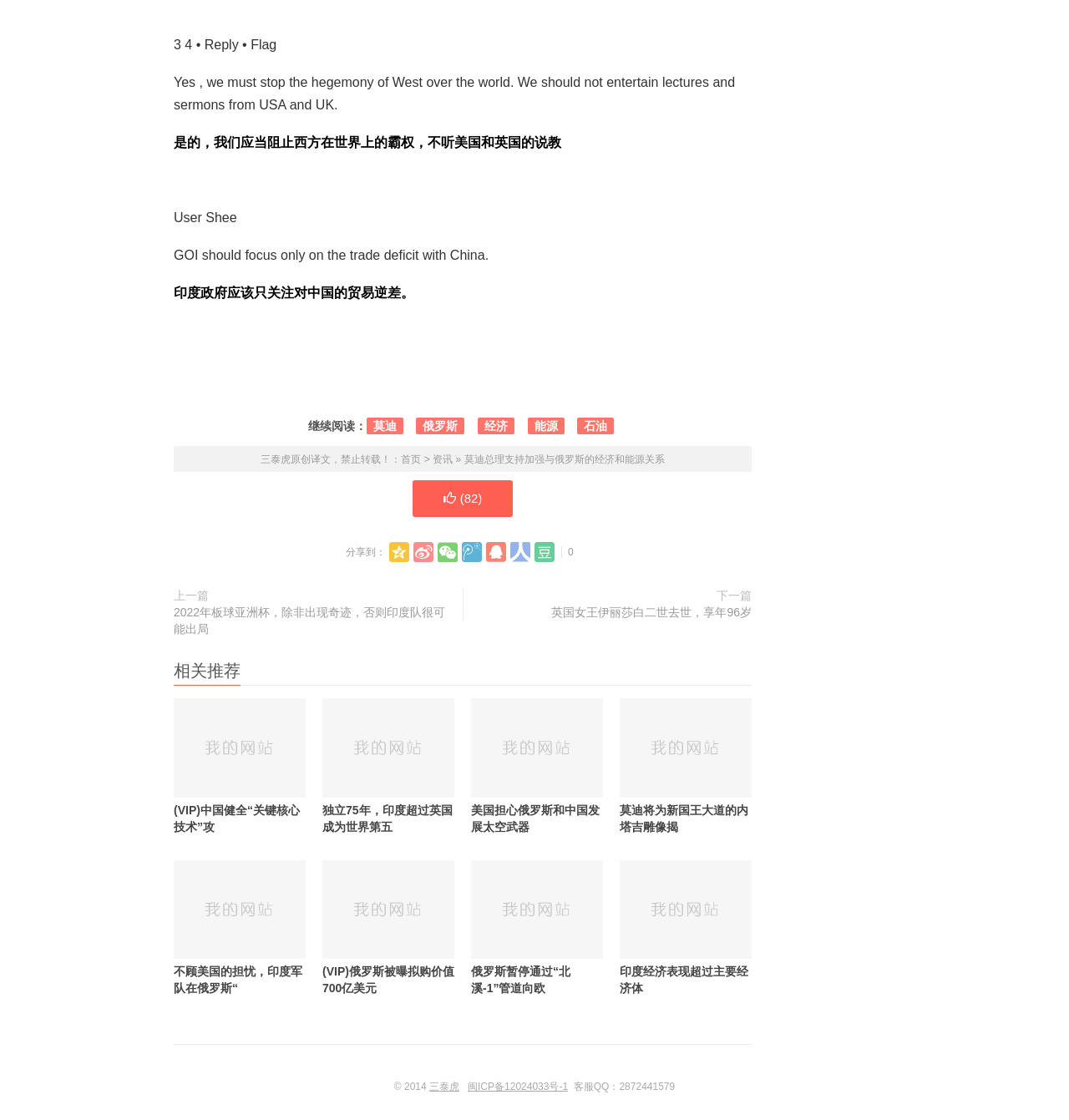What is the copyright information at the bottom of the page?
Provide a fully detailed and comprehensive answer to the question.

The copyright information at the bottom of the page indicates that the content is copyrighted by 三泰虎, as stated in the text '© 2014 三泰虎'.